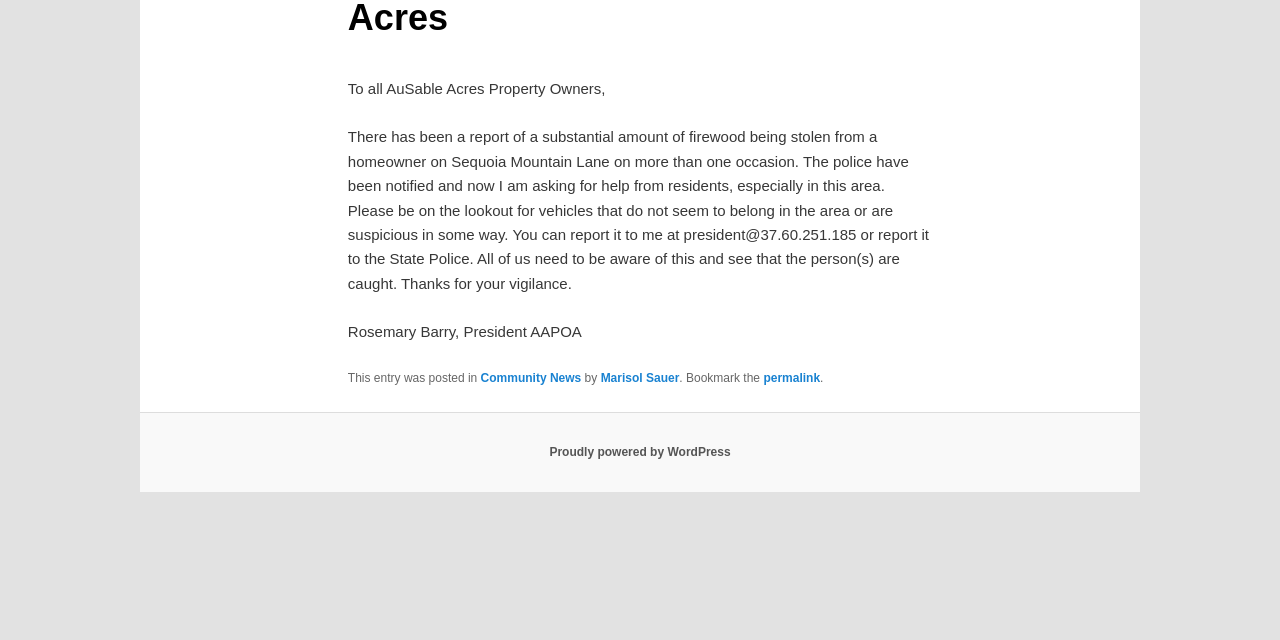Given the webpage screenshot, identify the bounding box of the UI element that matches this description: "Proudly powered by WordPress".

[0.429, 0.695, 0.571, 0.717]